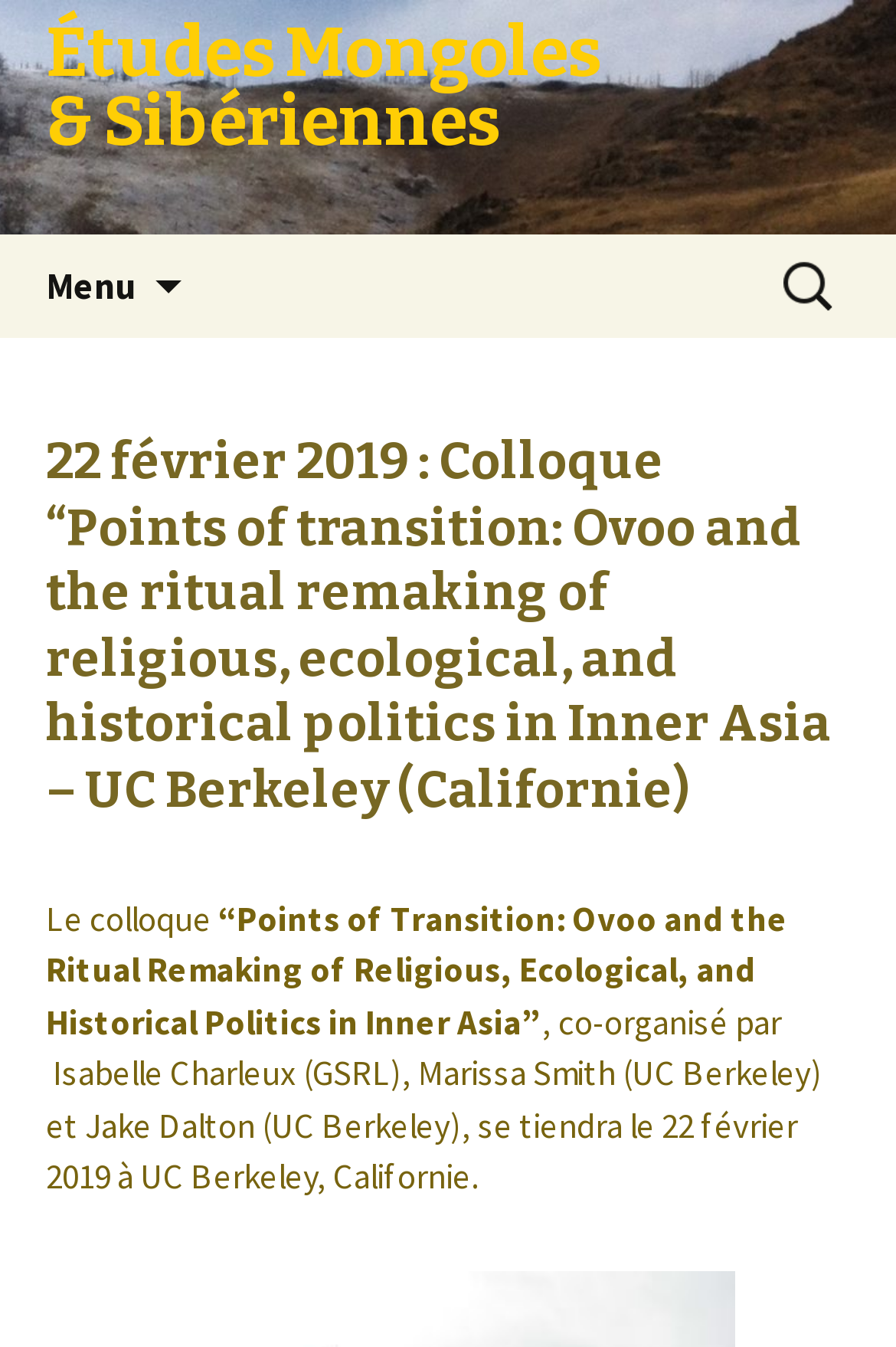What is the main heading displayed on the webpage? Please provide the text.

Études Mongoles & Sibériennes